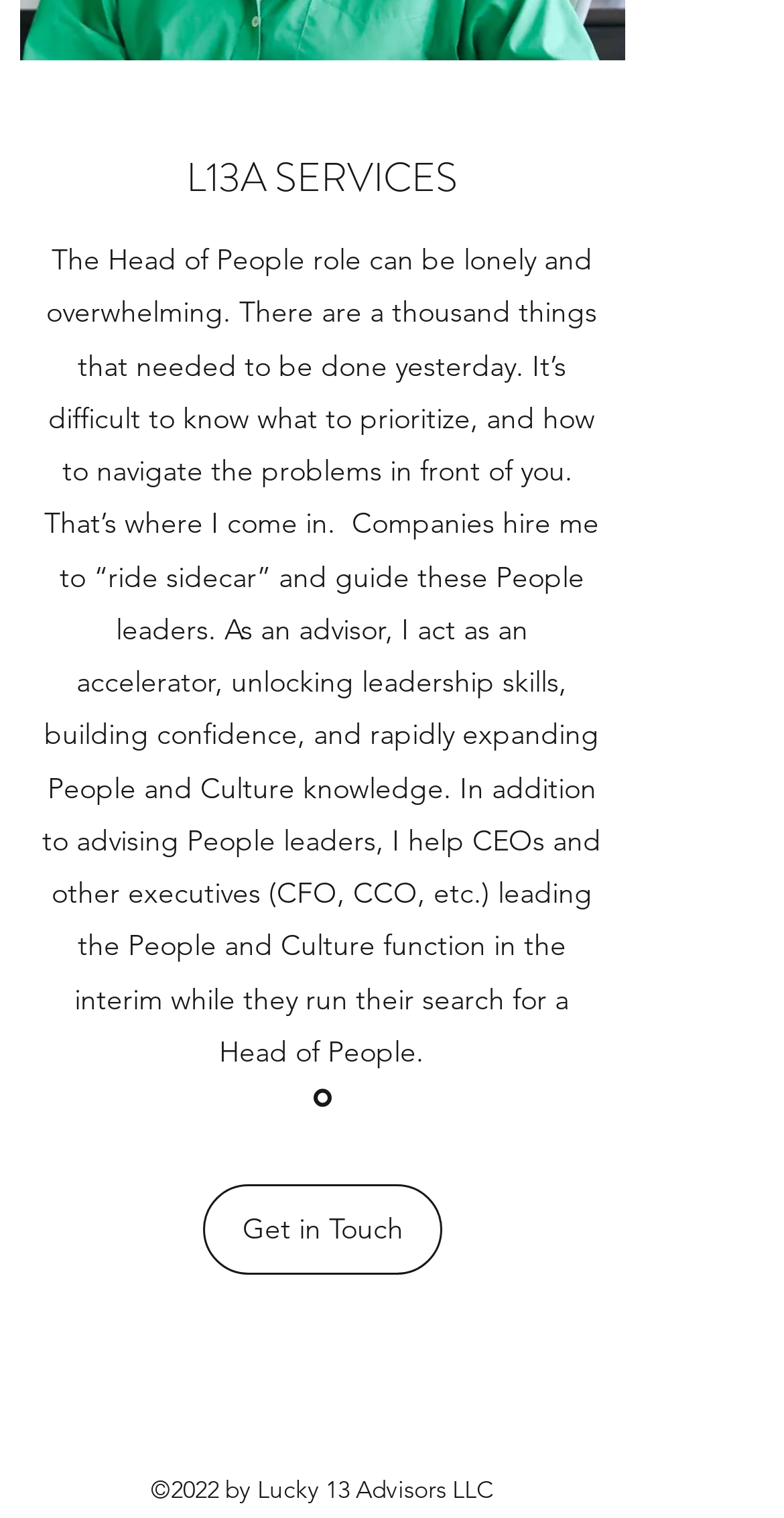Bounding box coordinates are given in the format (top-left x, top-left y, bottom-right x, bottom-right y). All values should be floating point numbers between 0 and 1. Provide the bounding box coordinate for the UI element described as: aria-label="LinkedIn"

[0.385, 0.914, 0.436, 0.94]